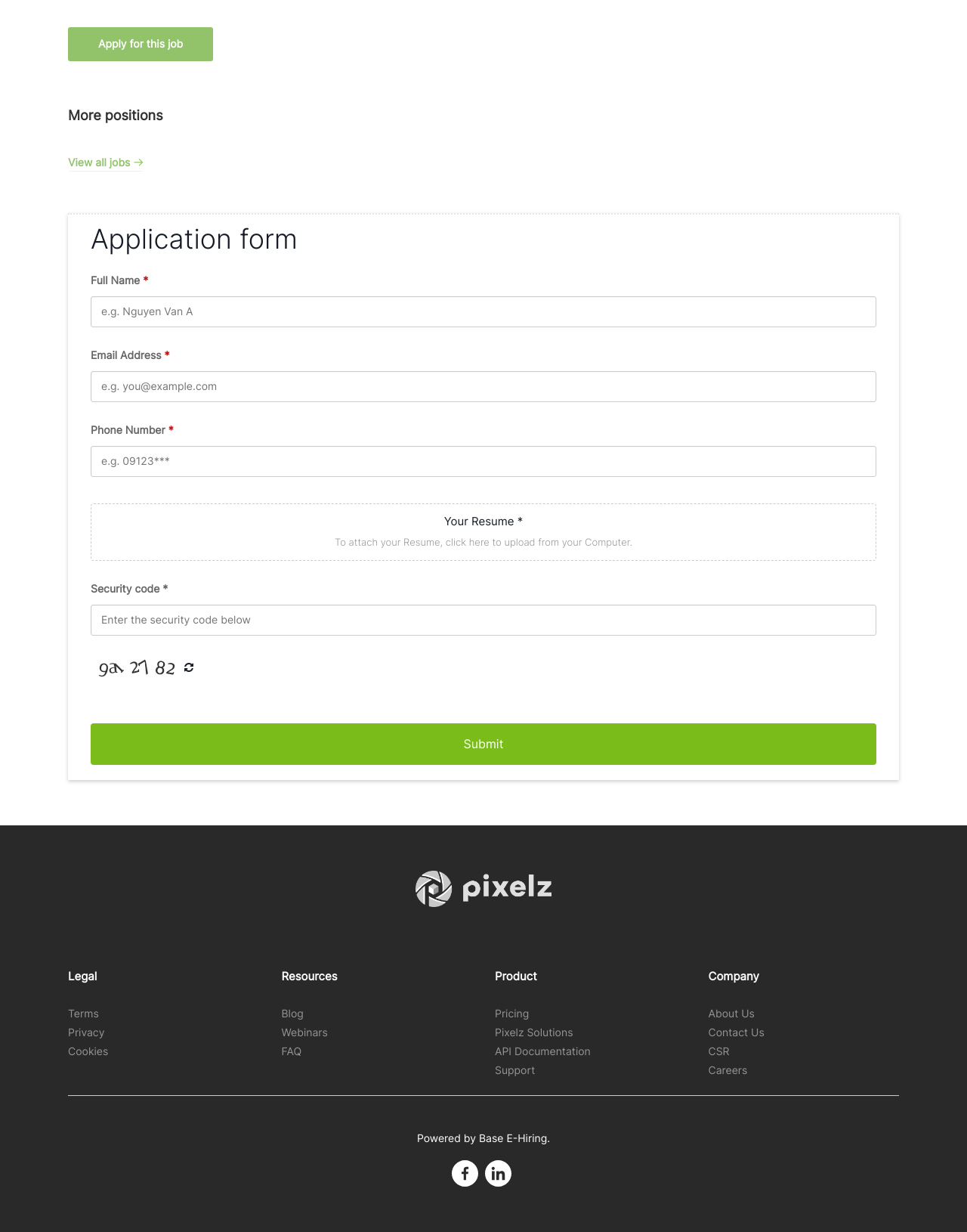Look at the image and give a detailed response to the following question: What is the security code used for?

The security code is required to be entered in the application form, and it is accompanied by an image that can be refreshed. This suggests that the security code is used for verification purposes, likely to prevent automated submissions.